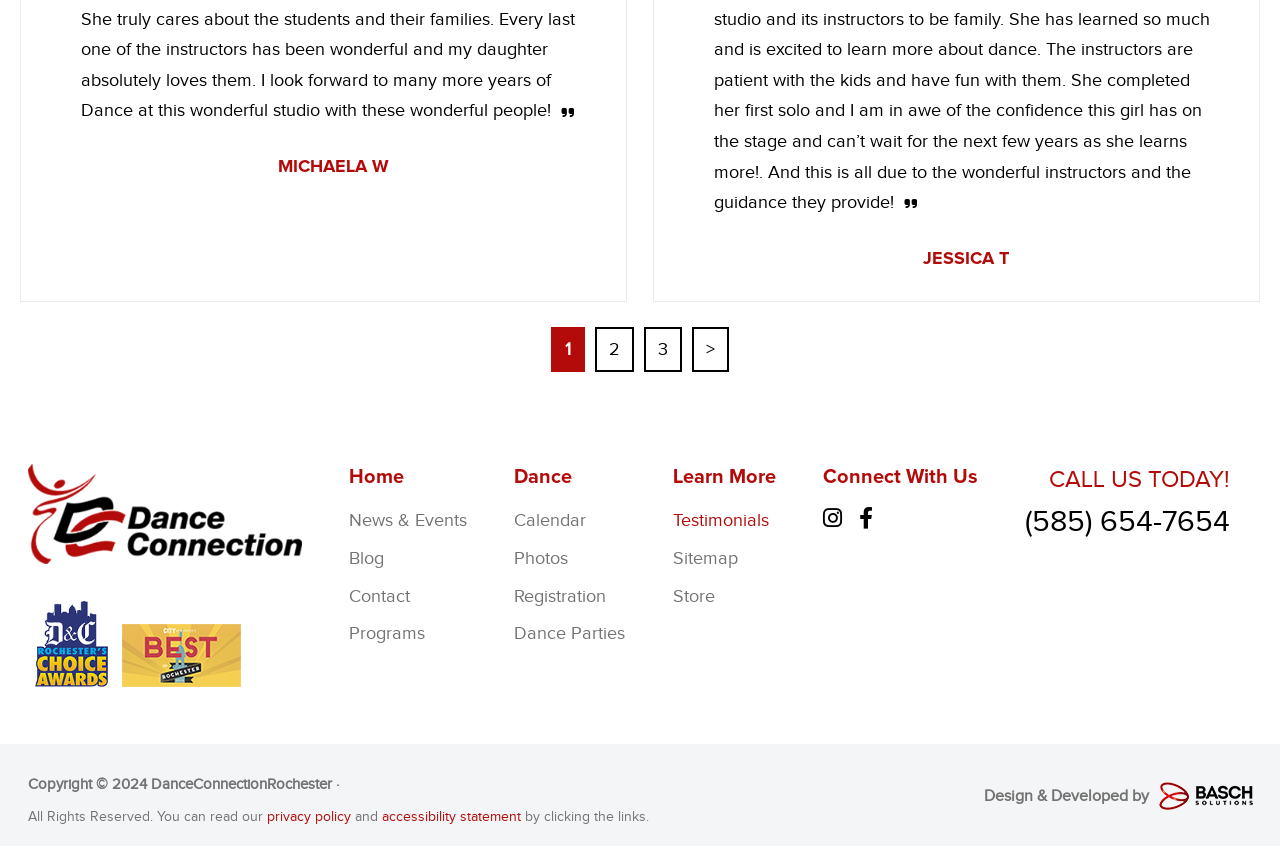What is the developer of the website?
Could you answer the question with a detailed and thorough explanation?

The developer of the website can be inferred from the statement 'Design & Developed by' but the actual name of the developer is not provided, it is only linked to an unknown website.